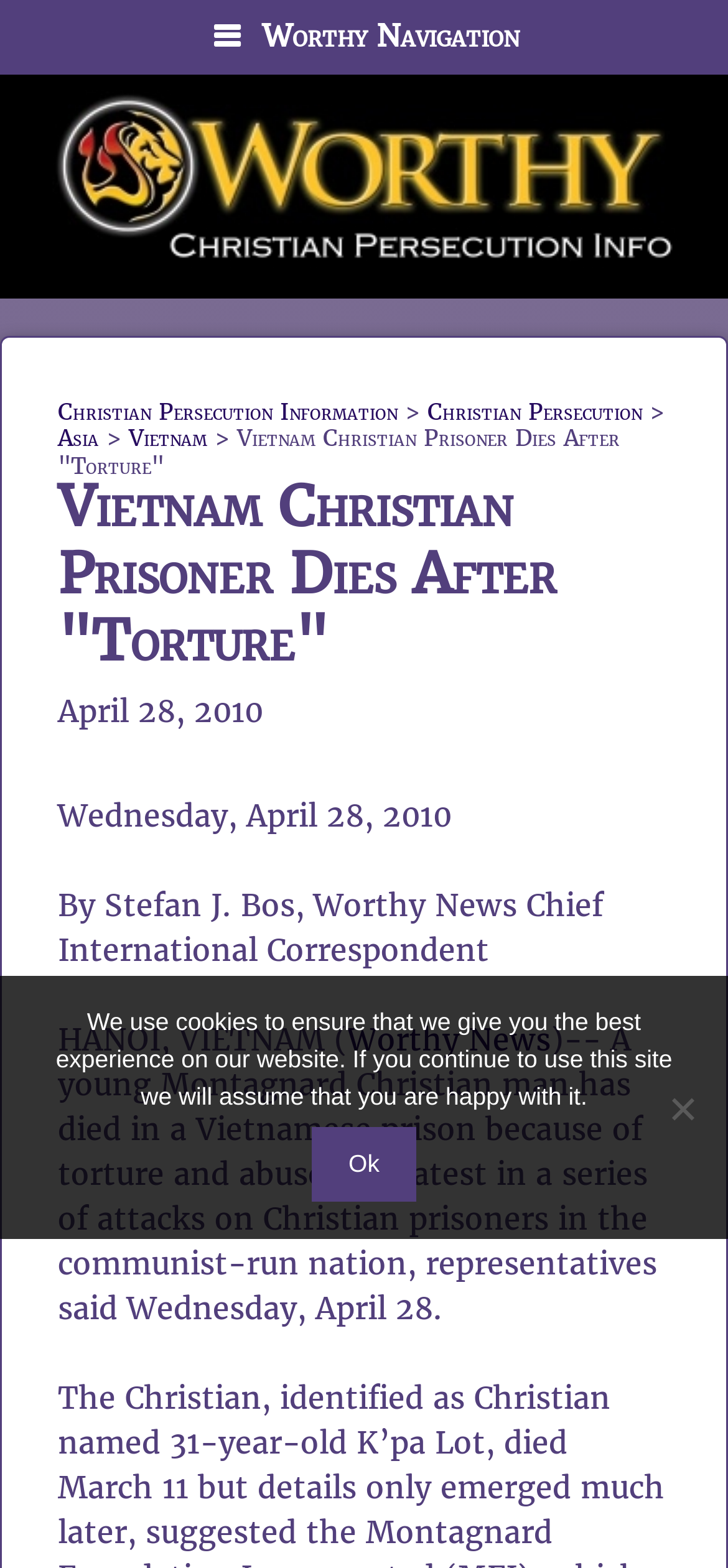What is the occupation of Stefan J. Bos?
Provide a short answer using one word or a brief phrase based on the image.

Chief International Correspondent